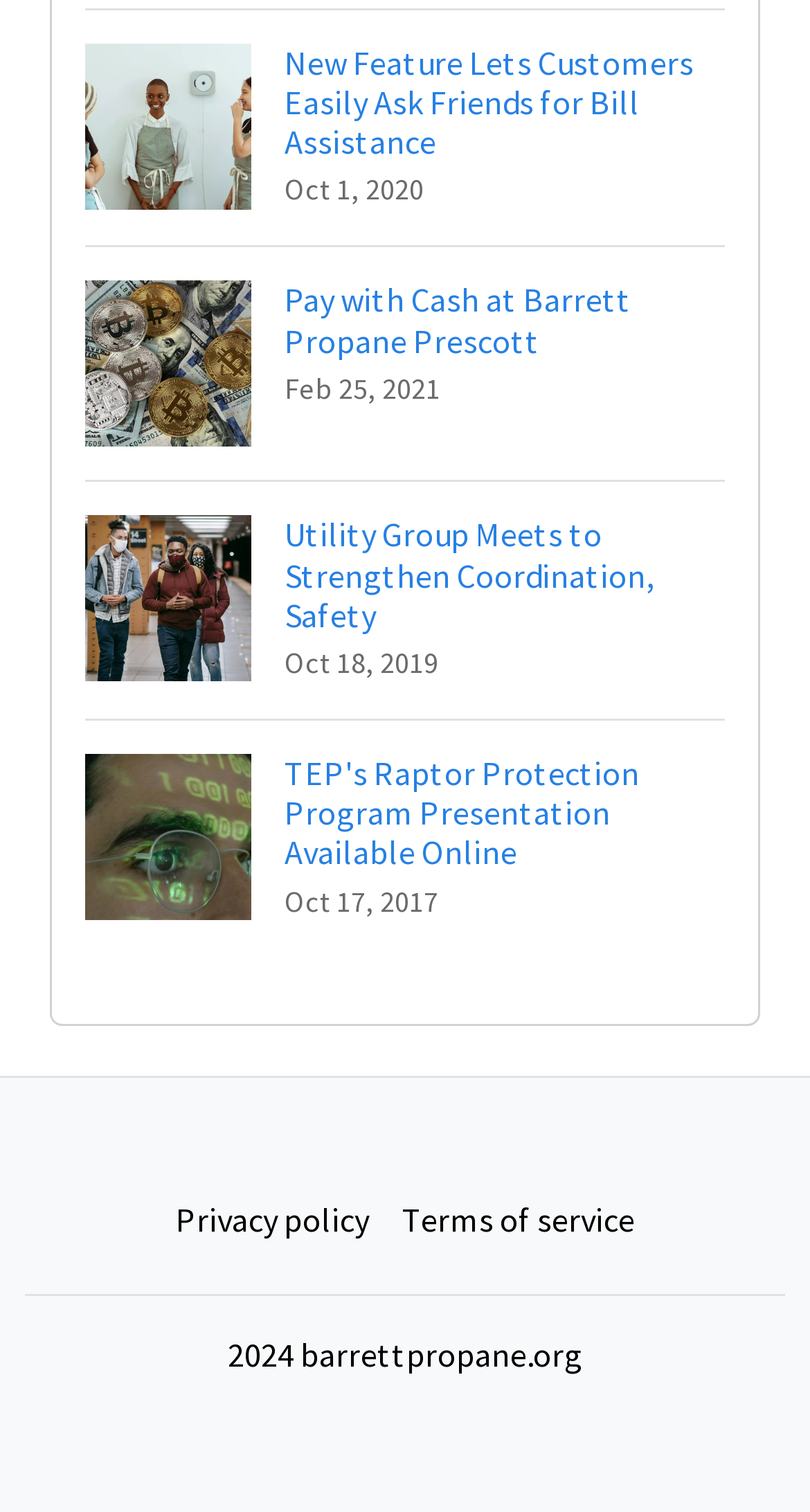What is the website's copyright year?
Use the image to give a comprehensive and detailed response to the question.

The website's copyright year is 2024, as indicated by the StaticText '2024 barrettpropane.org' at the bottom of the webpage.